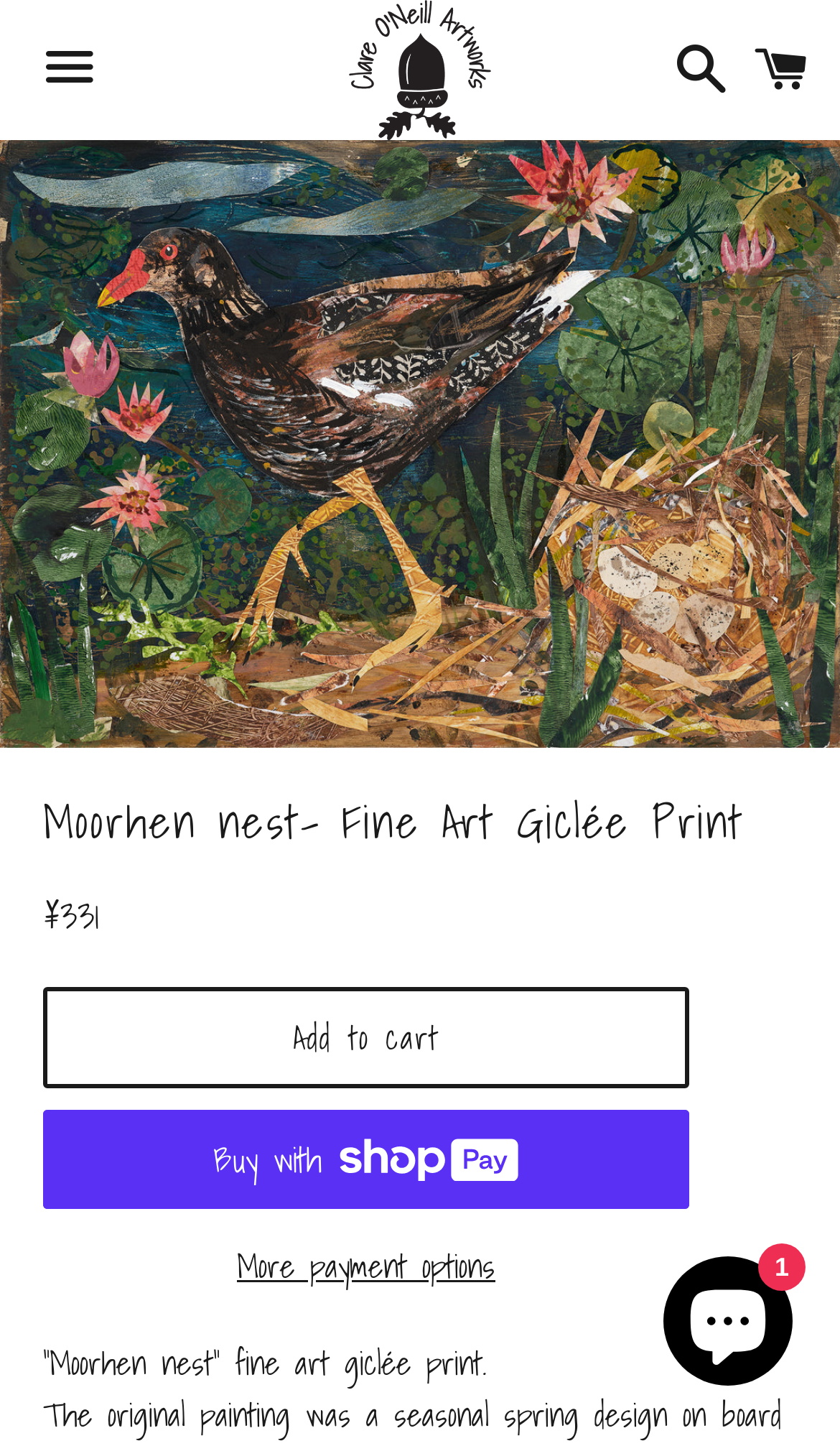Highlight the bounding box coordinates of the region I should click on to meet the following instruction: "Open the menu".

[0.026, 0.002, 0.141, 0.095]